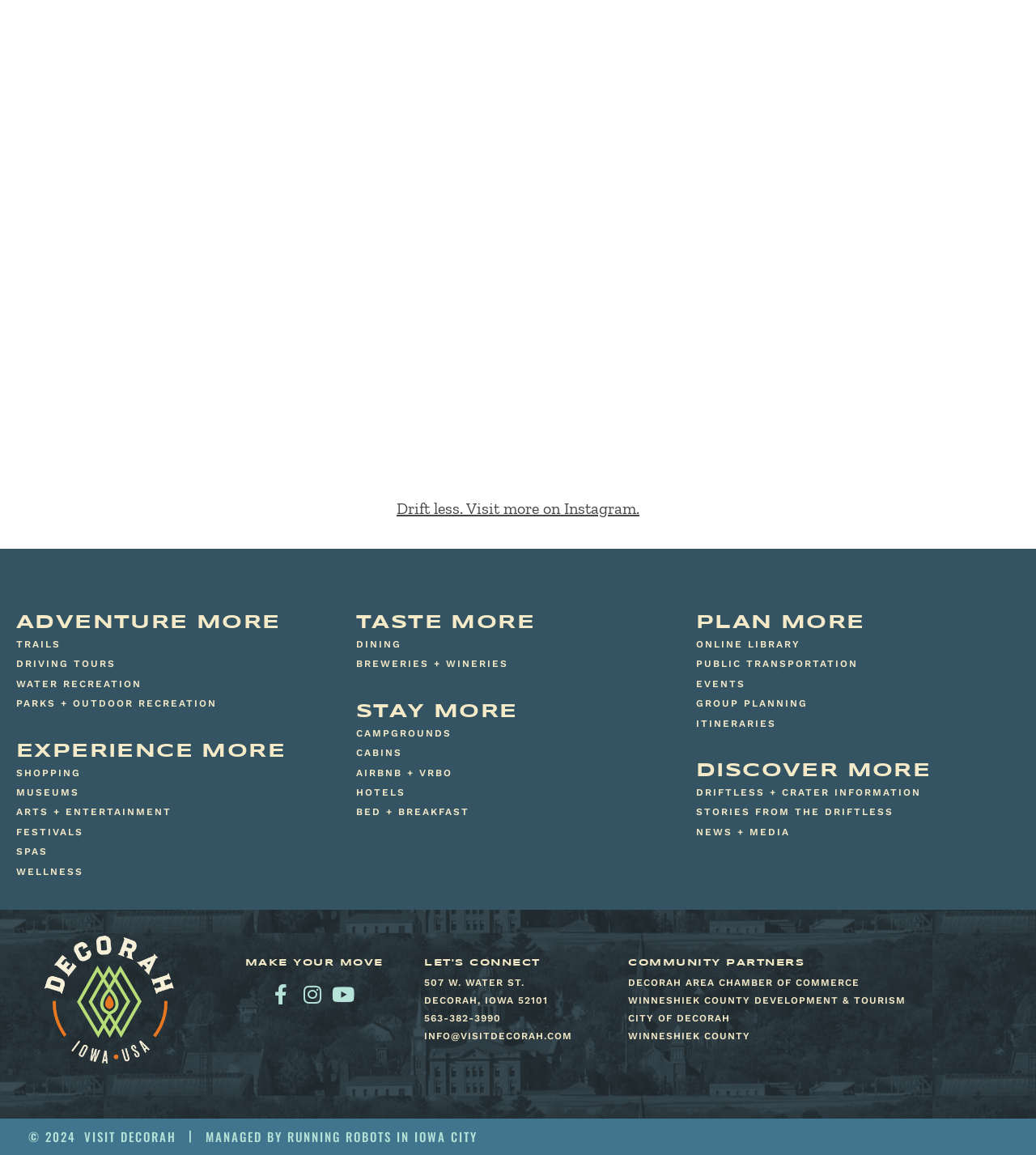Please find the bounding box coordinates (top-left x, top-left y, bottom-right x, bottom-right y) in the screenshot for the UI element described as follows: stories from the driftless

[0.672, 0.698, 0.984, 0.708]